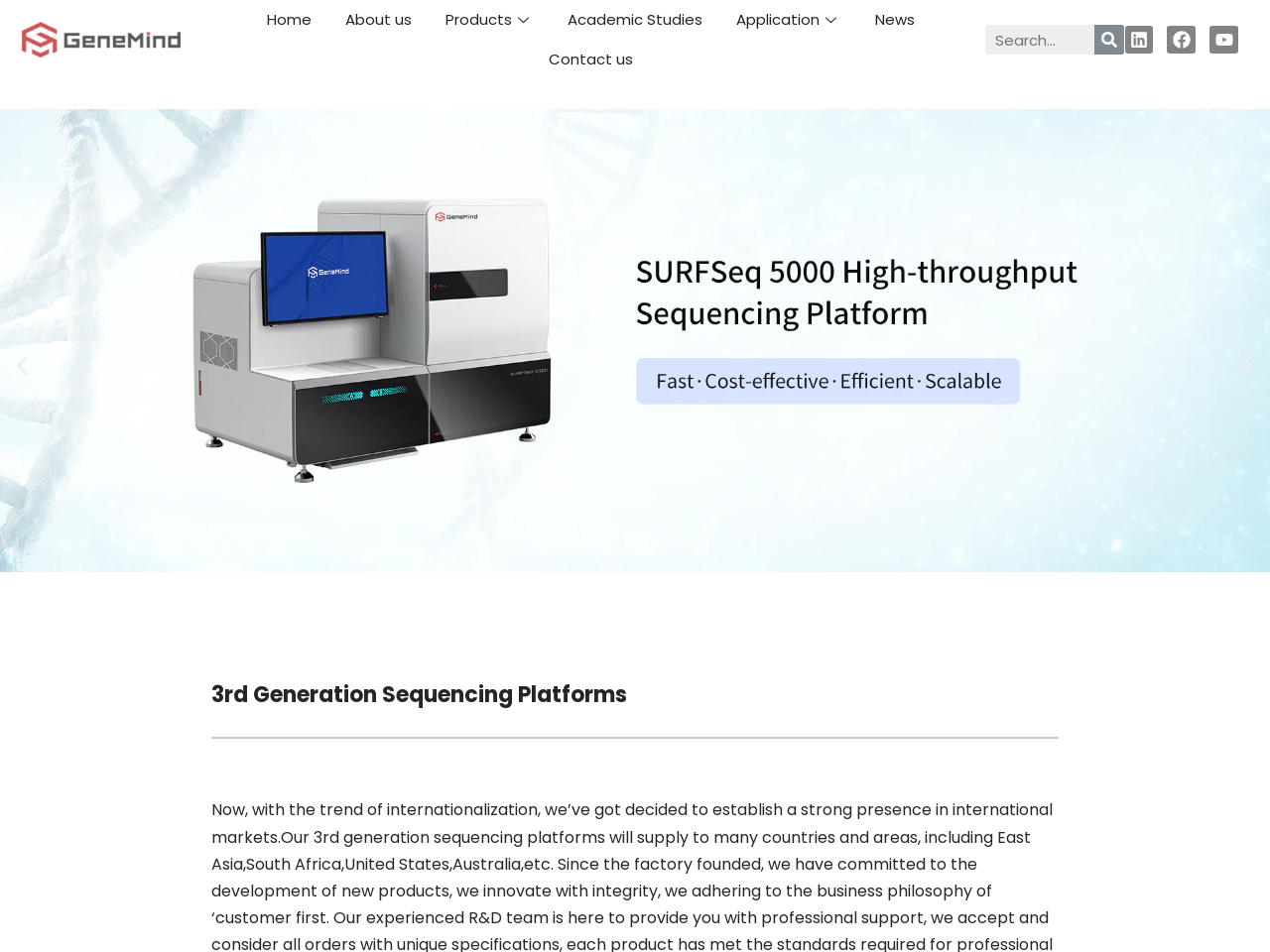What is the purpose of the search box?
Refer to the image and provide a thorough answer to the question.

The search box is located at the top right corner of the webpage, and it has a button labeled 'Search'. This suggests that the purpose of the search box is to allow users to search for specific content within the website.